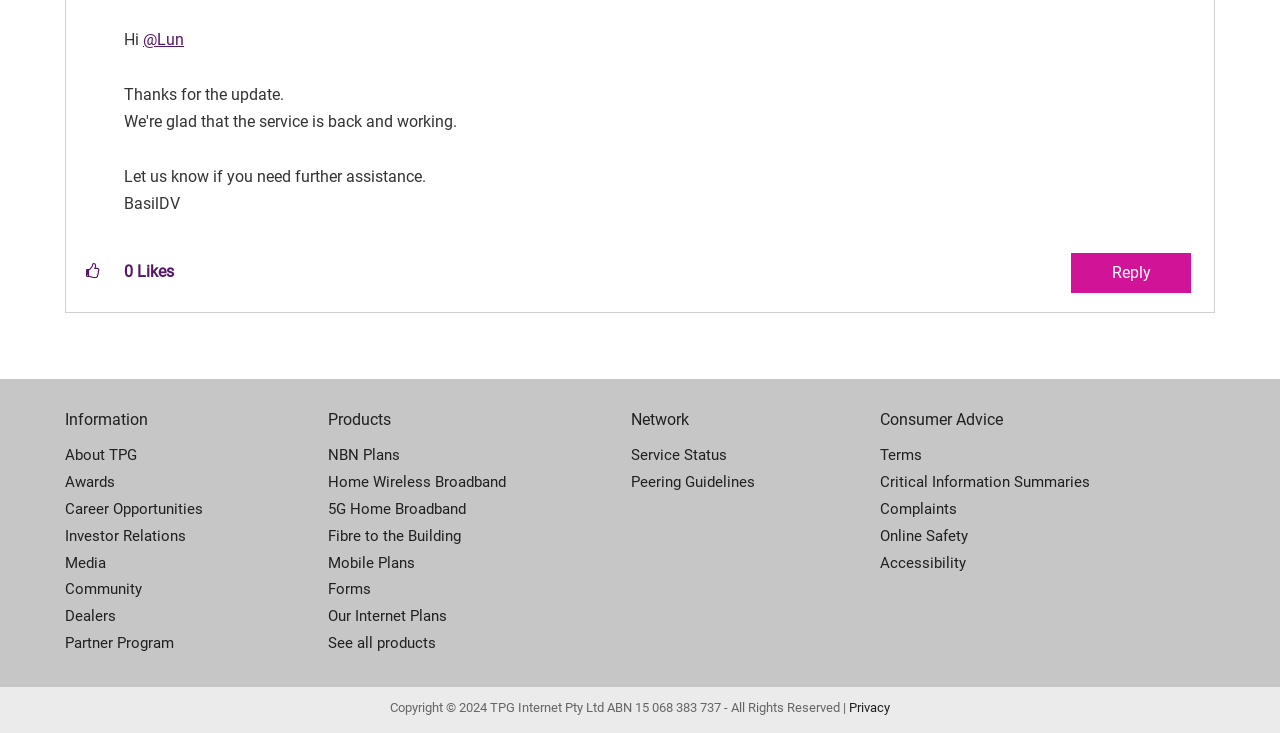Indicate the bounding box coordinates of the element that needs to be clicked to satisfy the following instruction: "Learn about TPG". The coordinates should be four float numbers between 0 and 1, i.e., [left, top, right, bottom].

[0.051, 0.604, 0.256, 0.64]